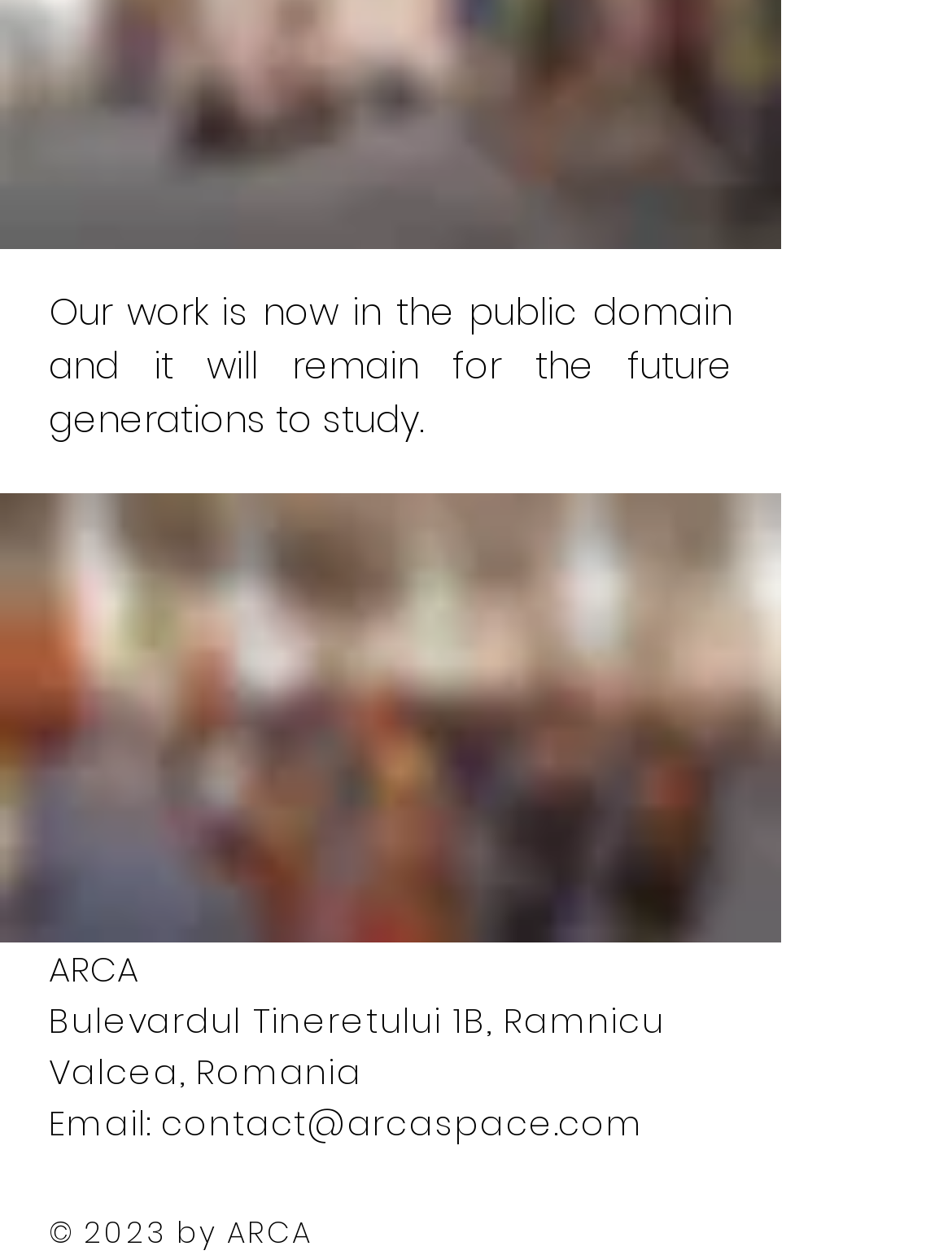Could you indicate the bounding box coordinates of the region to click in order to complete this instruction: "Go to previous post".

None